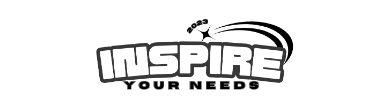Use a single word or phrase to answer the following:
What type of training is the content related to?

calisthenics training and bodyweight exercises